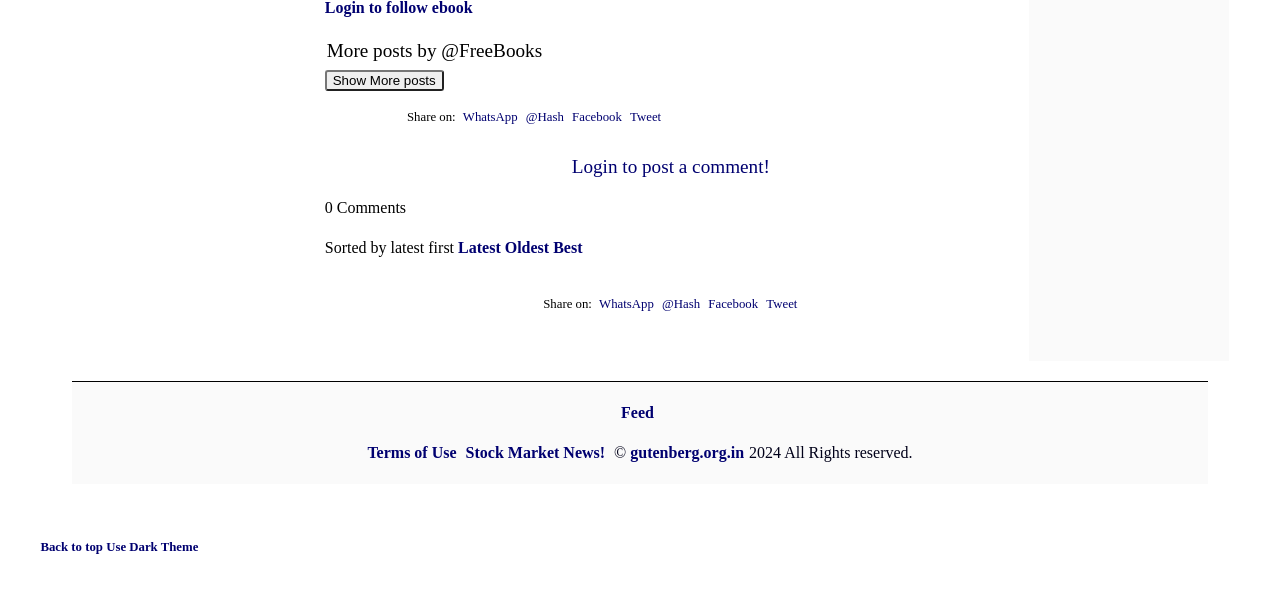Identify the bounding box for the UI element described as: "Back to top". Ensure the coordinates are four float numbers between 0 and 1, formatted as [left, top, right, bottom].

[0.032, 0.907, 0.083, 0.93]